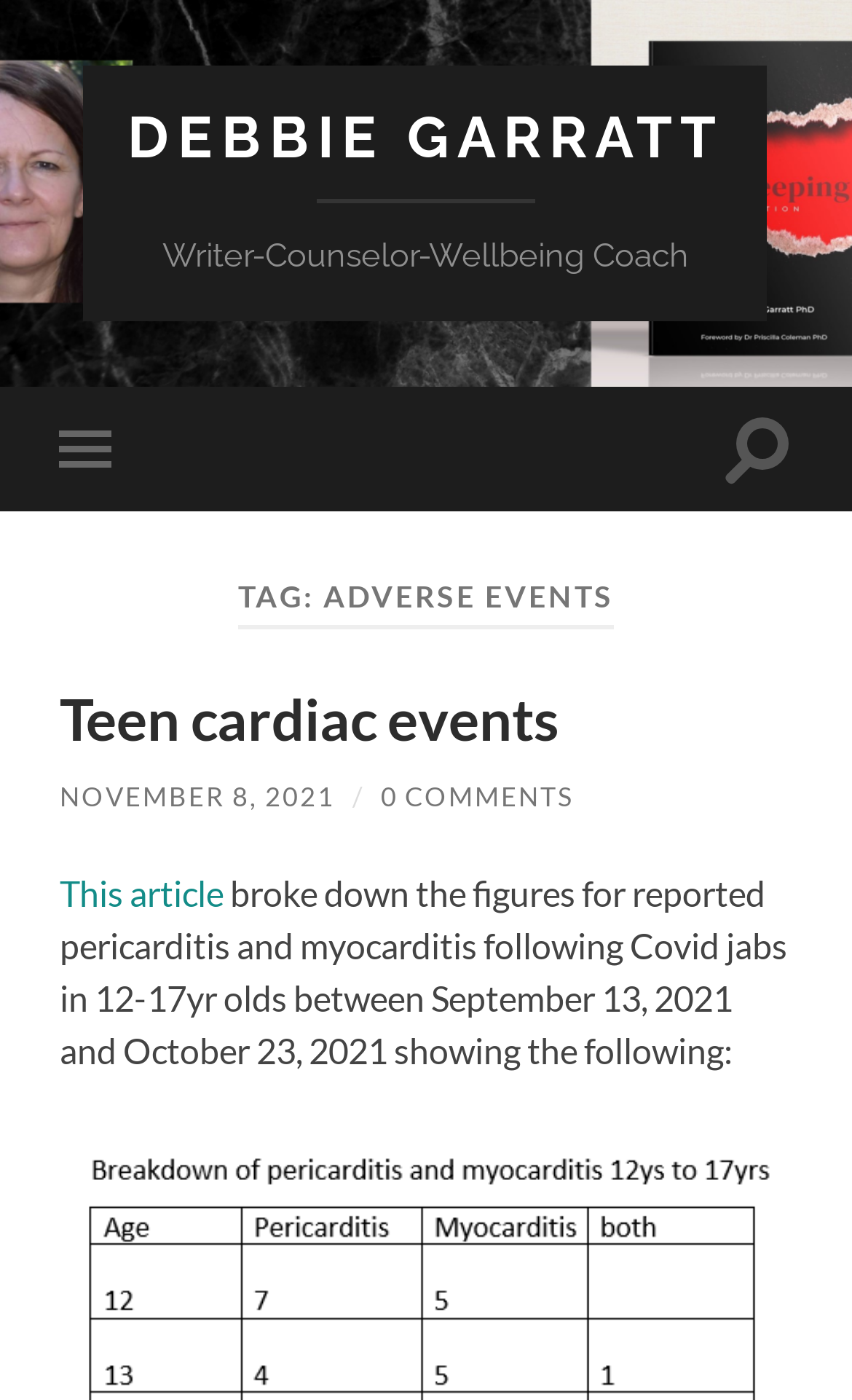Extract the main headline from the webpage and generate its text.

TAG: ADVERSE EVENTS